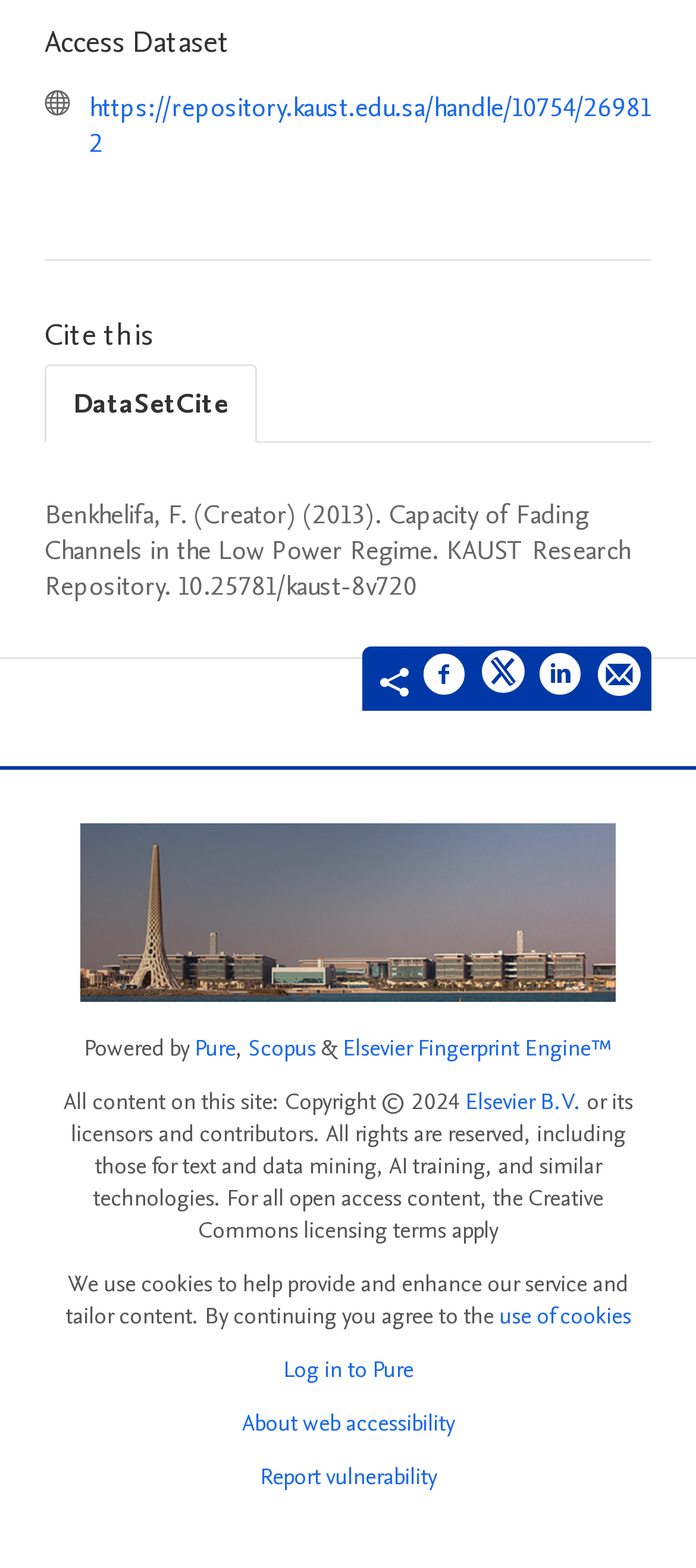Identify the bounding box of the UI element that matches this description: "Scopus".

[0.356, 0.658, 0.454, 0.679]